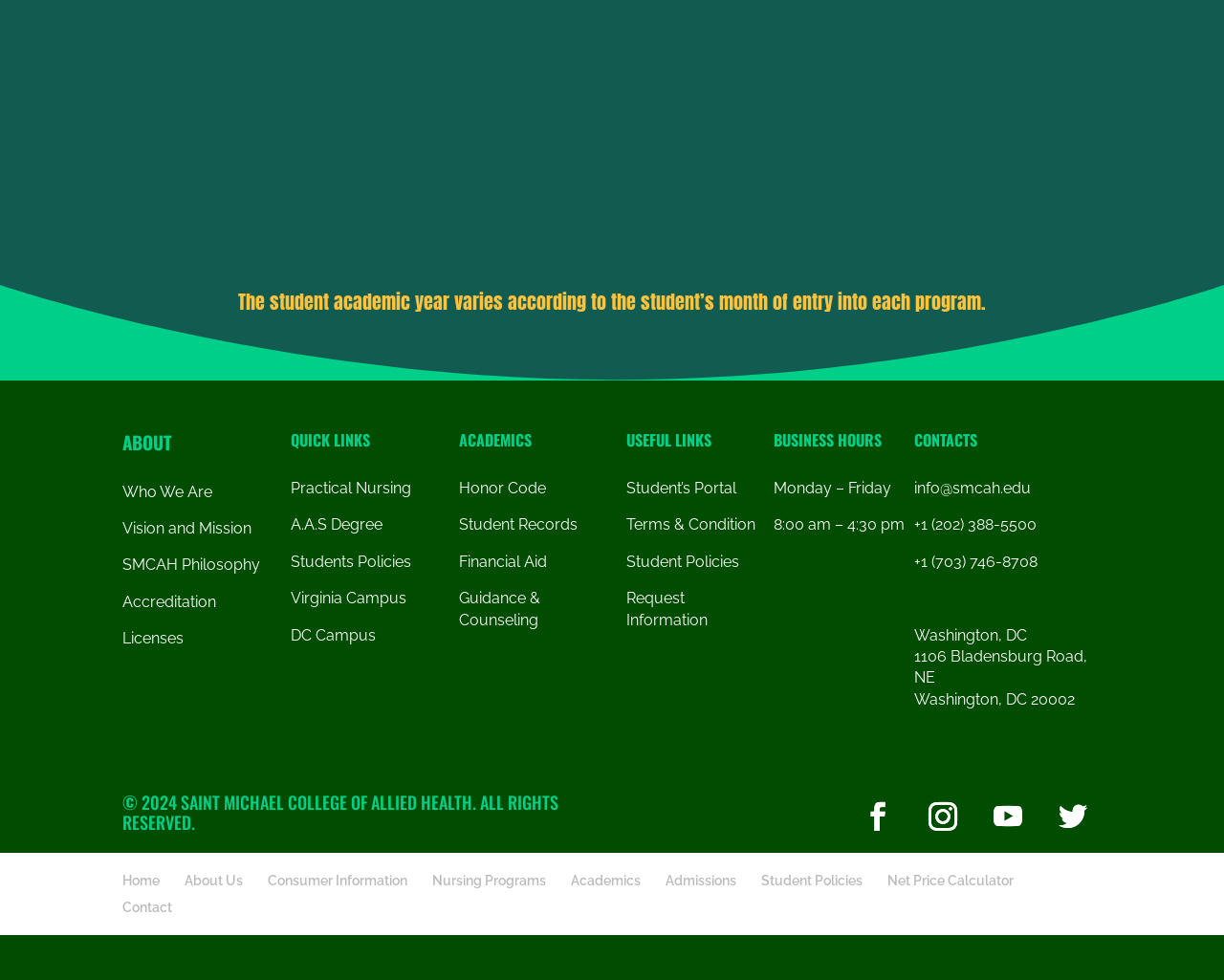Please find the bounding box coordinates for the clickable element needed to perform this instruction: "Check 'Business Hours'".

[0.632, 0.489, 0.728, 0.507]